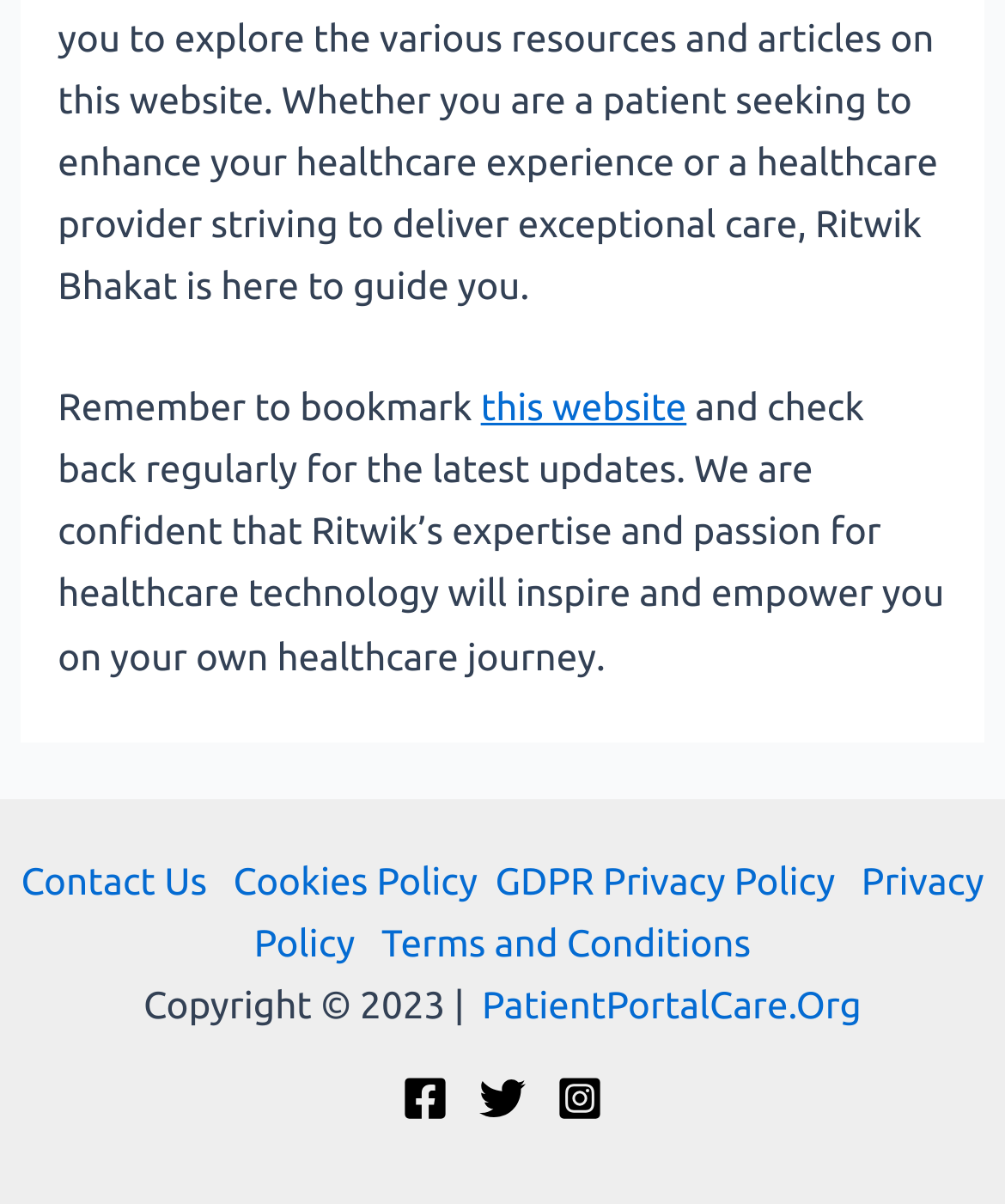Can you find the bounding box coordinates for the element that needs to be clicked to execute this instruction: "go to Cookies Policy"? The coordinates should be given as four float numbers between 0 and 1, i.e., [left, top, right, bottom].

[0.232, 0.714, 0.475, 0.75]